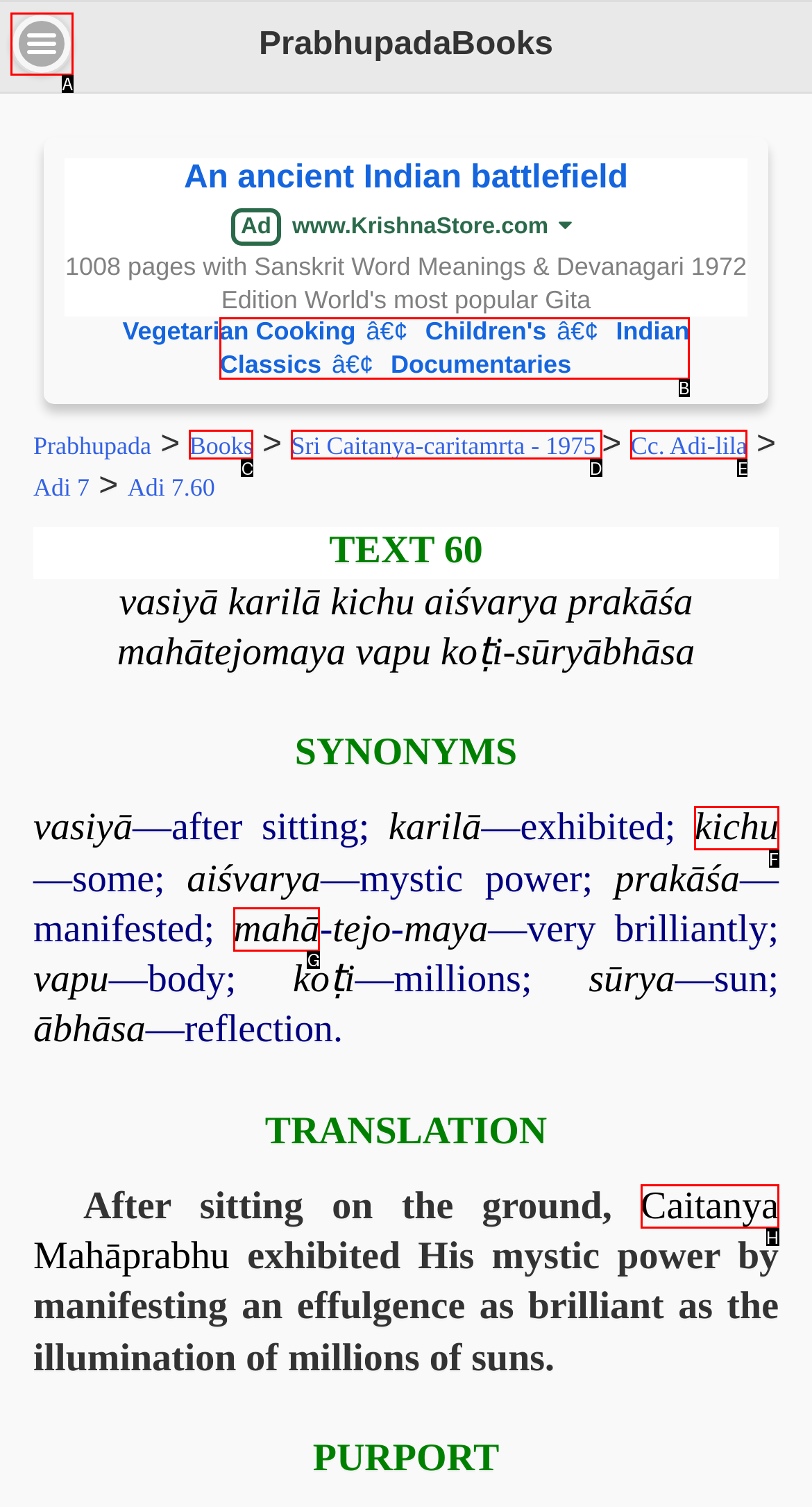From the given choices, determine which HTML element matches the description: Sri Caitanya-caritamrta - 1975. Reply with the appropriate letter.

D